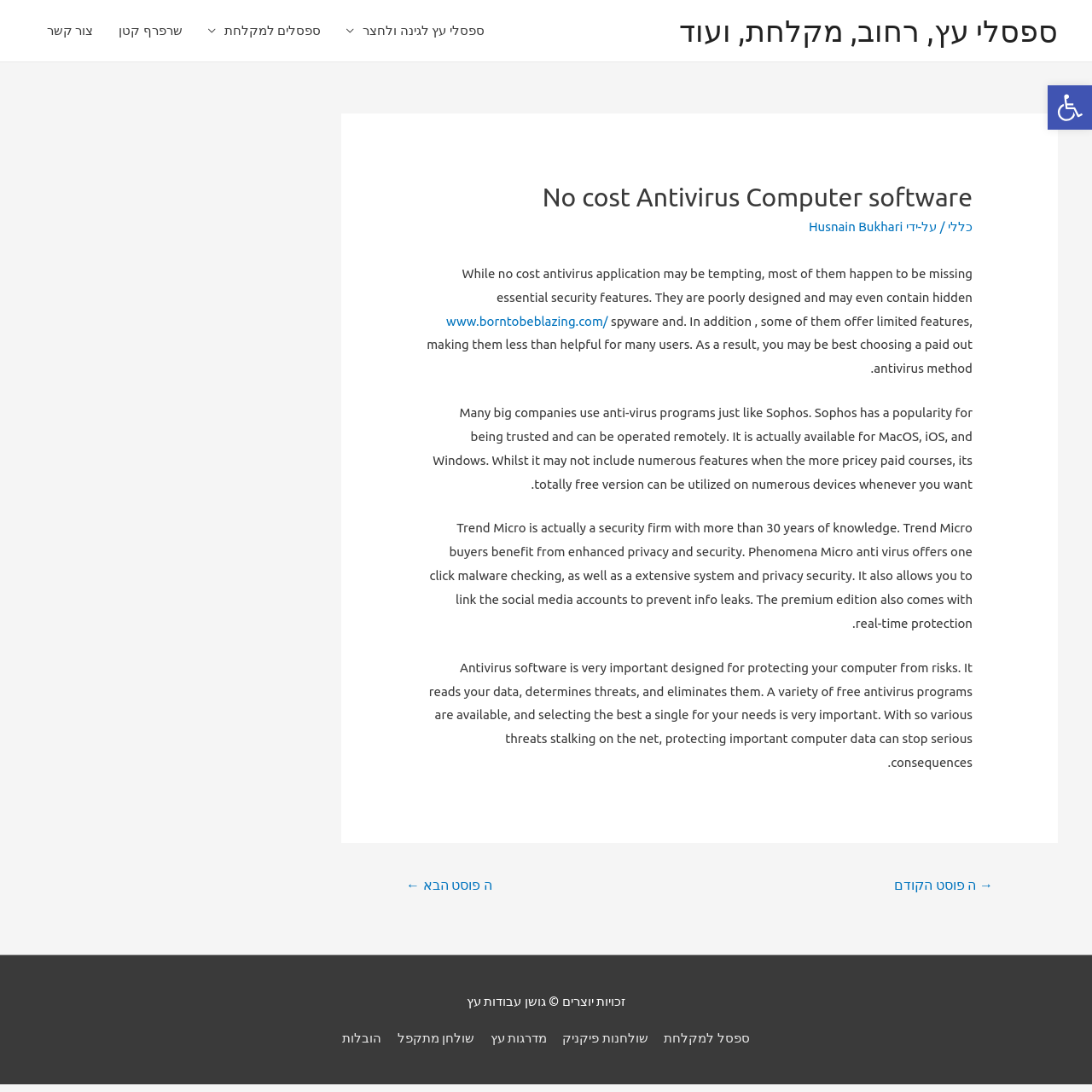From the webpage screenshot, predict the bounding box of the UI element that matches this description: "ספסלי עץ לגינה ולחצר".

[0.306, 0.005, 0.455, 0.052]